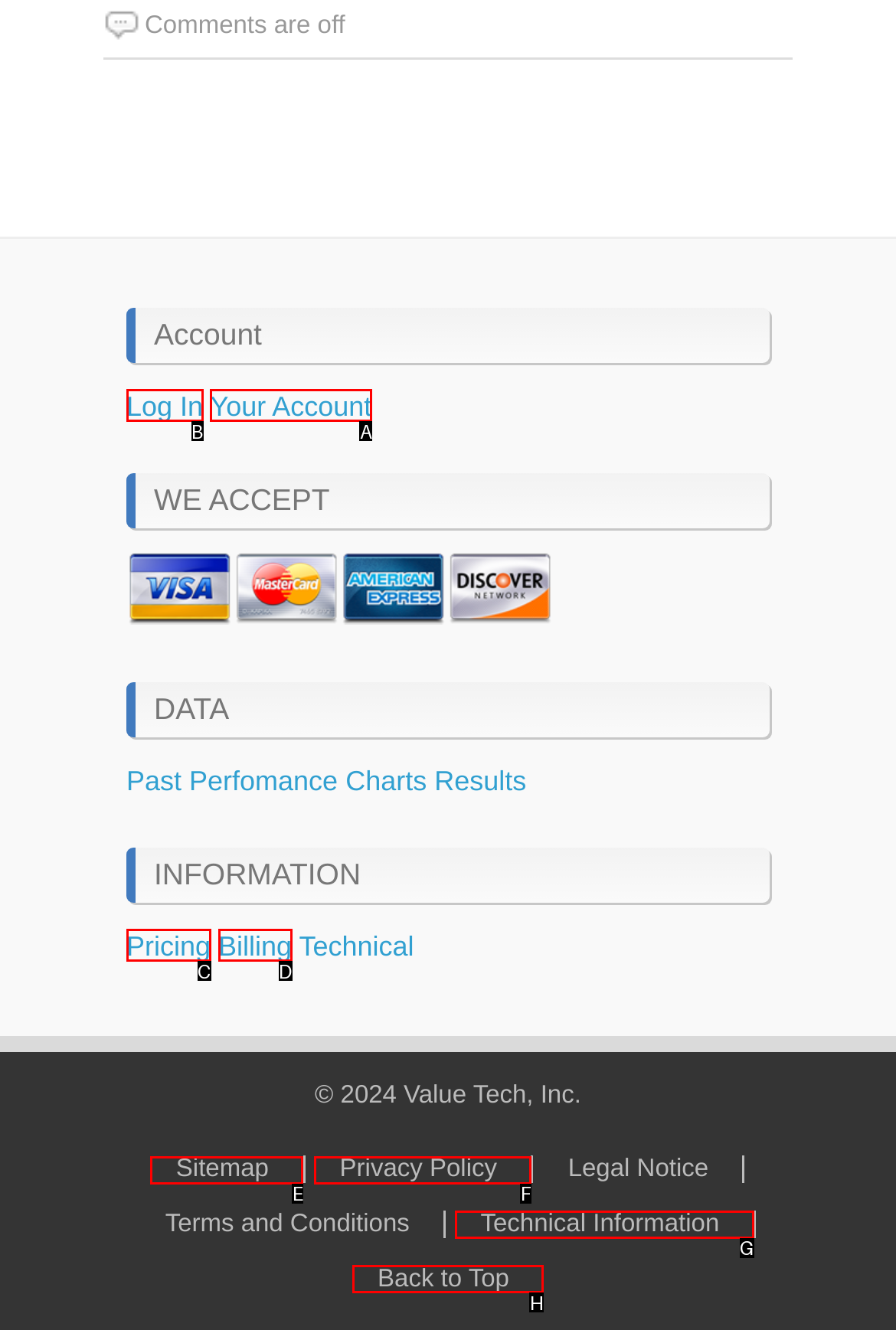Decide which HTML element to click to complete the task: go to your account page Provide the letter of the appropriate option.

A